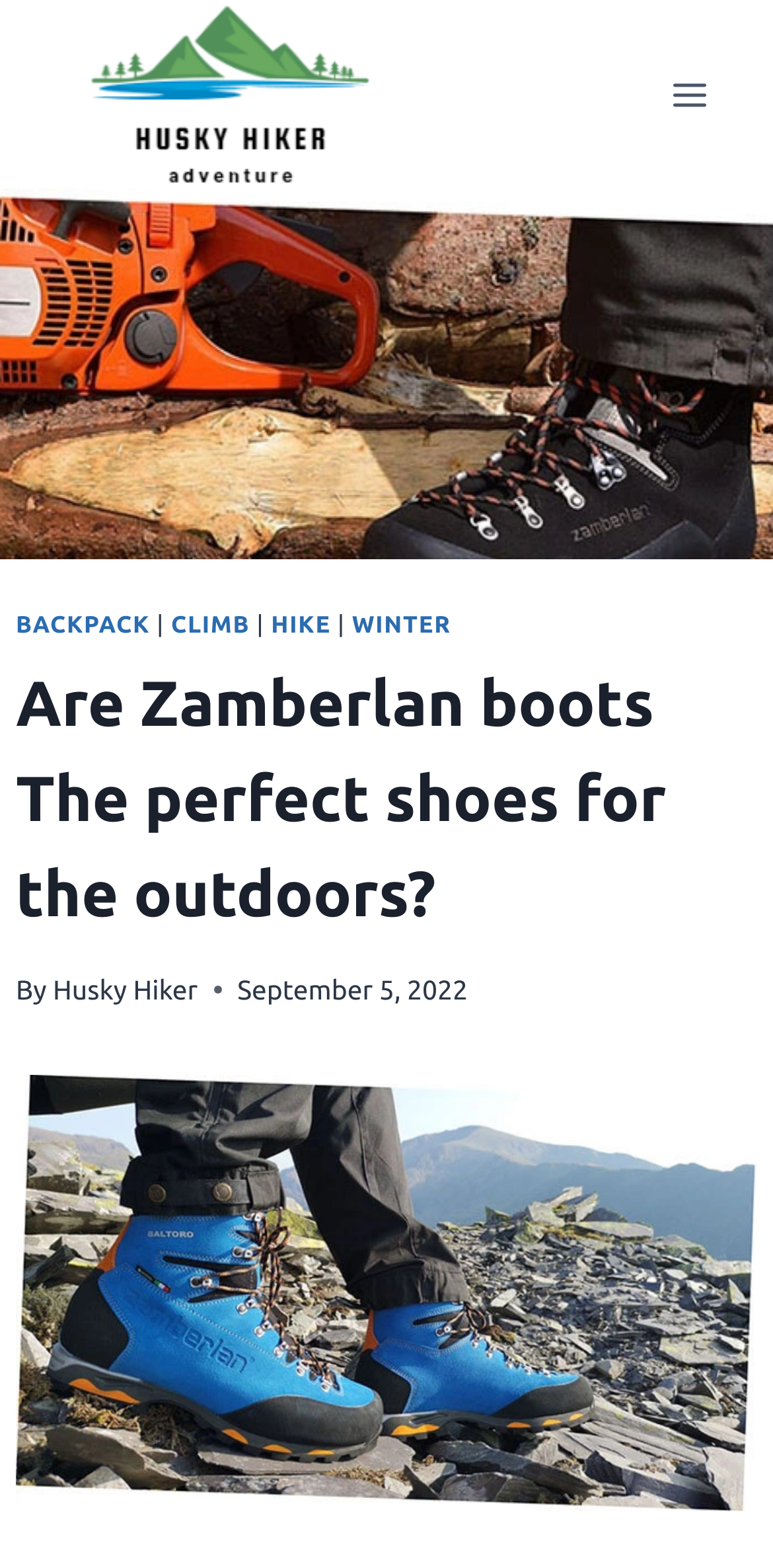Identify the bounding box coordinates for the element you need to click to achieve the following task: "Check the publication date". The coordinates must be four float values ranging from 0 to 1, formatted as [left, top, right, bottom].

[0.307, 0.62, 0.605, 0.641]